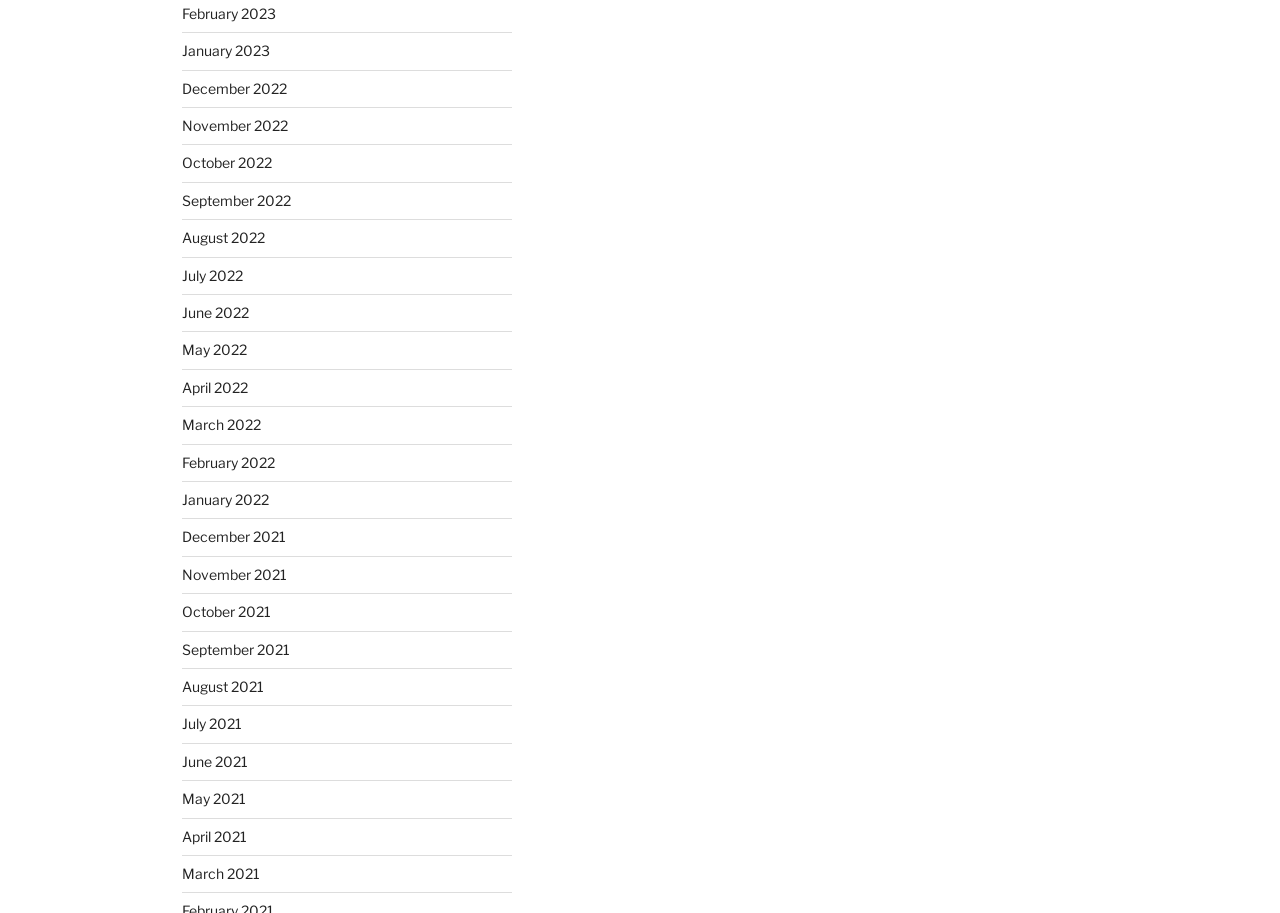Use one word or a short phrase to answer the question provided: 
What is the most recent month listed?

February 2023